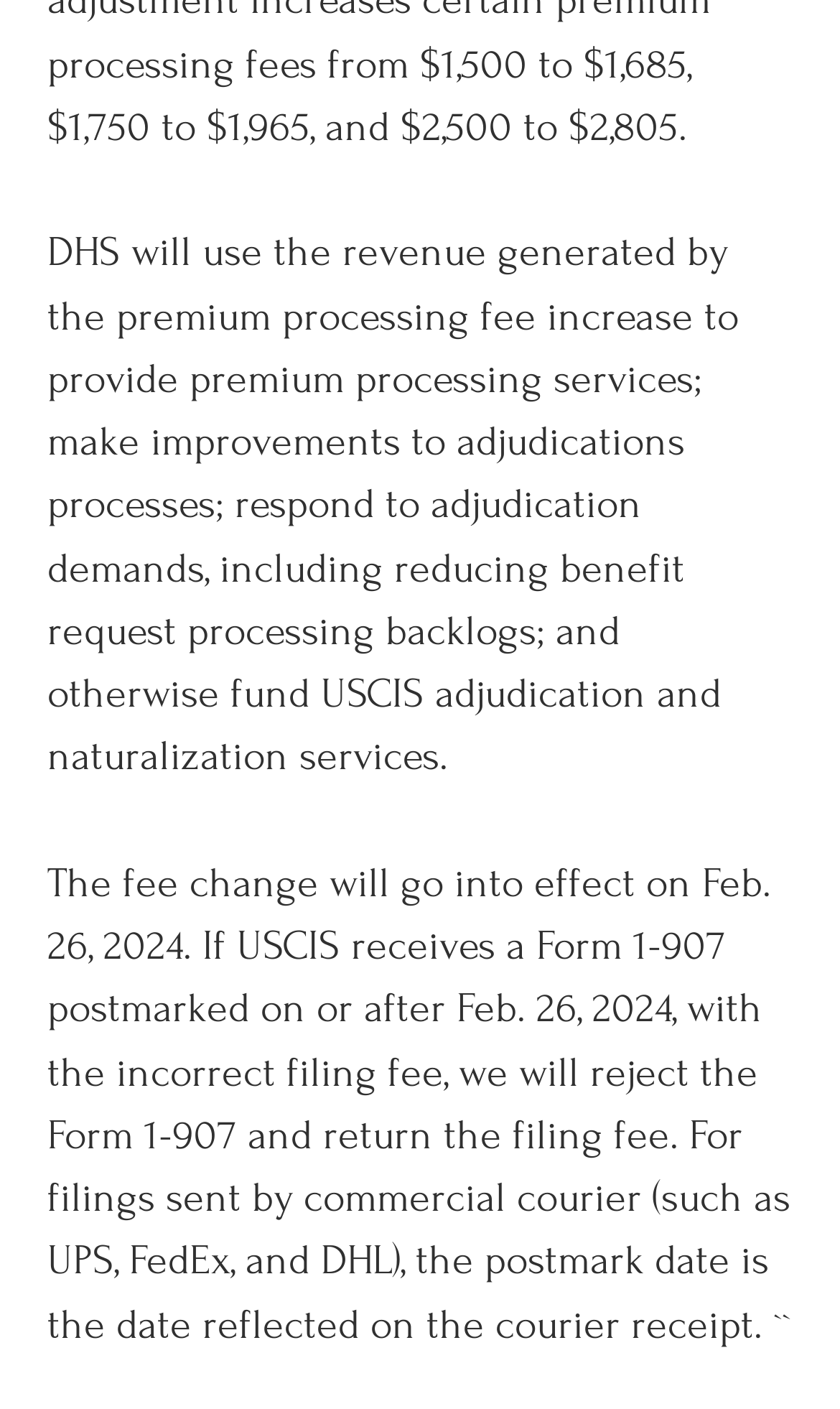Determine the coordinates of the bounding box that should be clicked to complete the instruction: "Share via Facebook". The coordinates should be represented by four float numbers between 0 and 1: [left, top, right, bottom].

[0.046, 0.735, 0.095, 0.764]